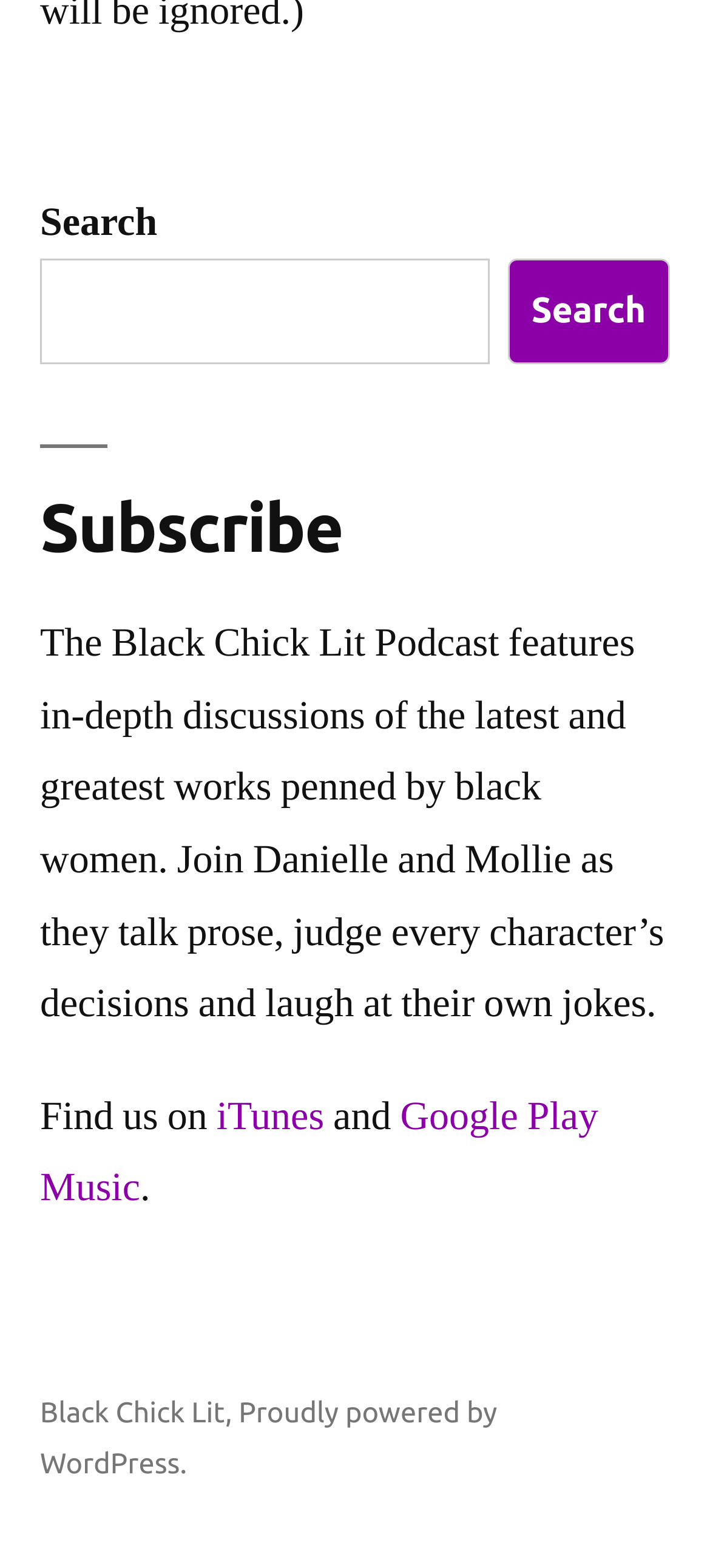Please provide the bounding box coordinate of the region that matches the element description: Proudly powered by WordPress.. Coordinates should be in the format (top-left x, top-left y, bottom-right x, bottom-right y) and all values should be between 0 and 1.

[0.056, 0.89, 0.7, 0.943]